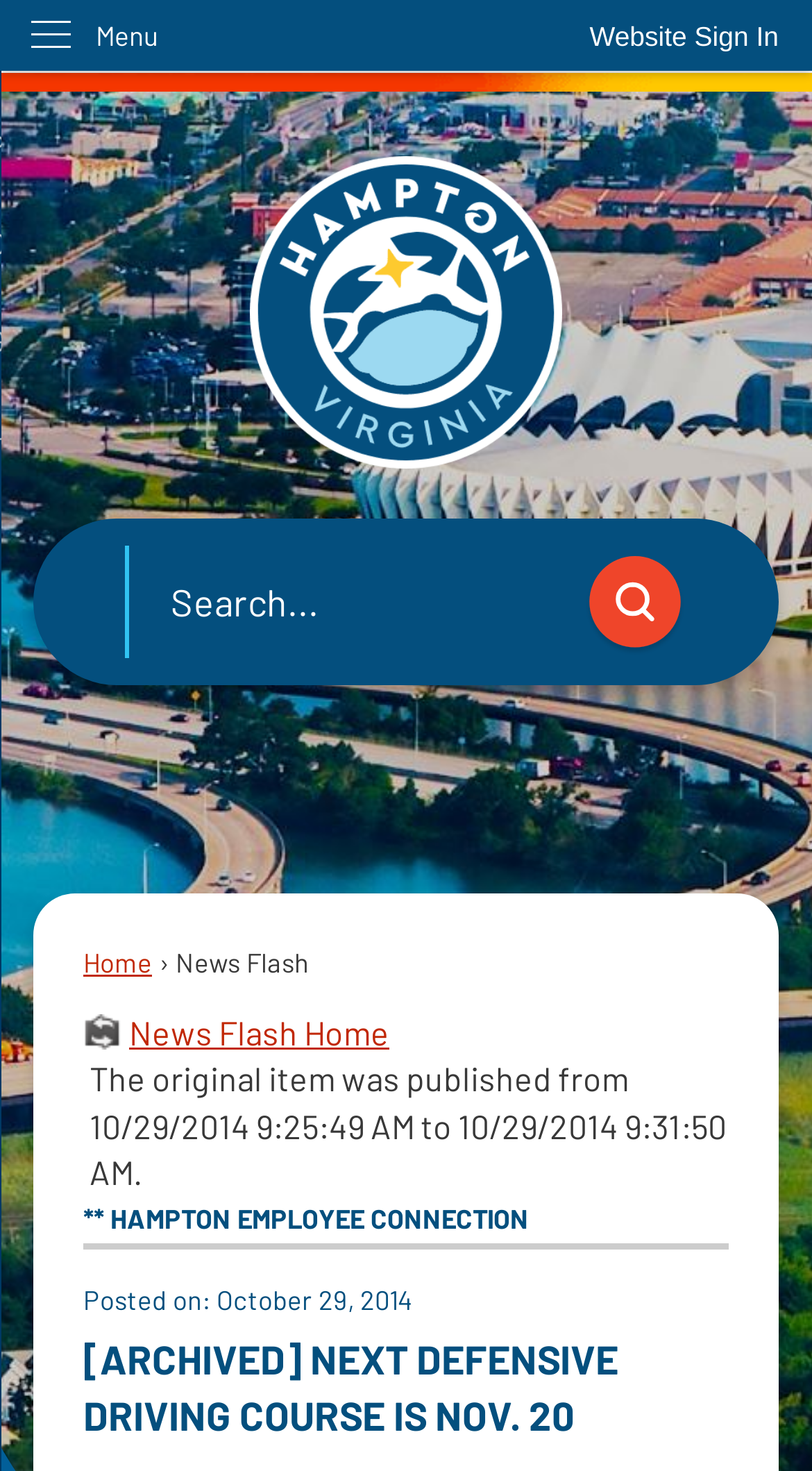Please answer the following question as detailed as possible based on the image: 
What is the purpose of the 'Search' region?

The 'Search' region contains a textbox and a search button, indicating that it is used to search for content on the website.